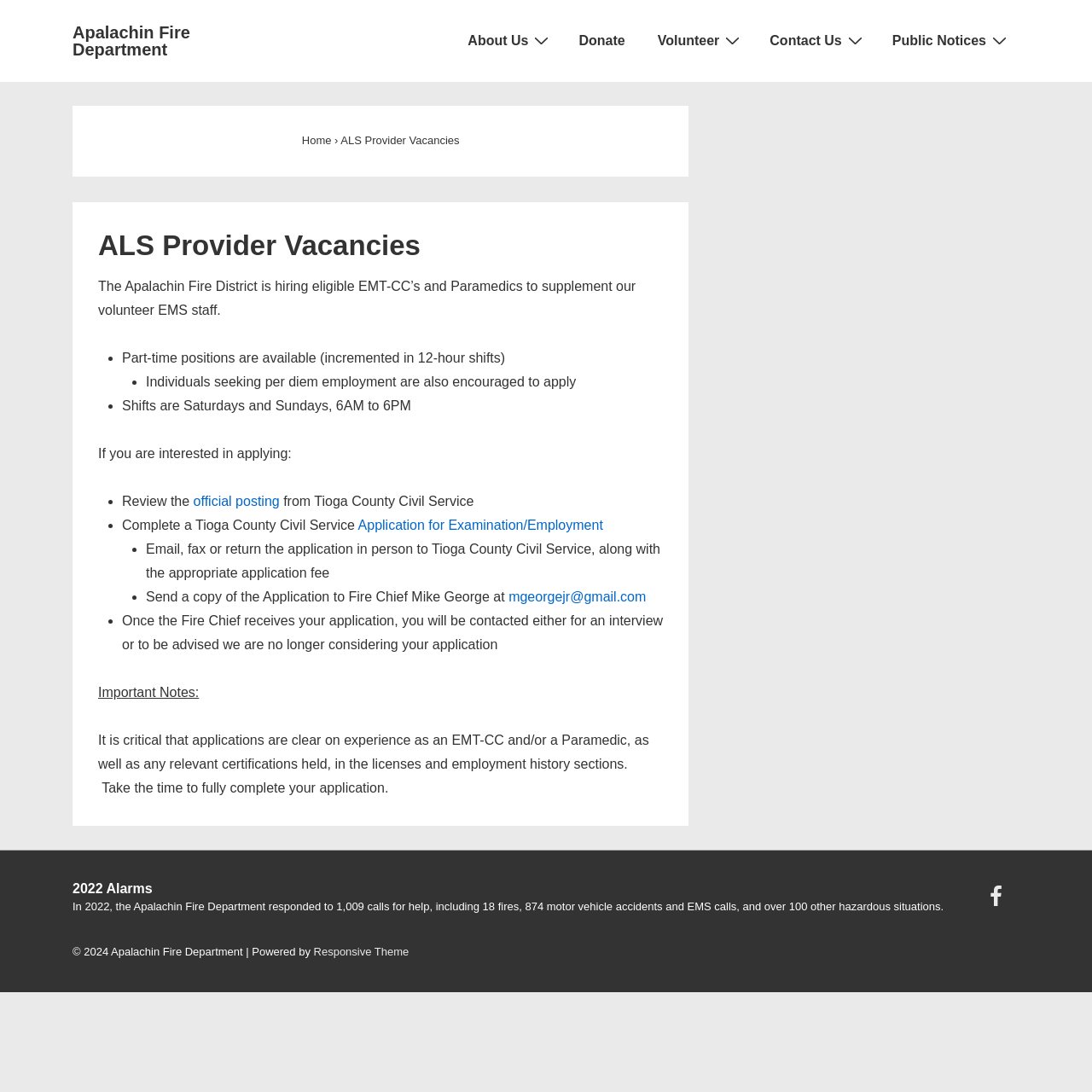What is the email address to send the application to?
Your answer should be a single word or phrase derived from the screenshot.

mgeorgejr@gmail.com